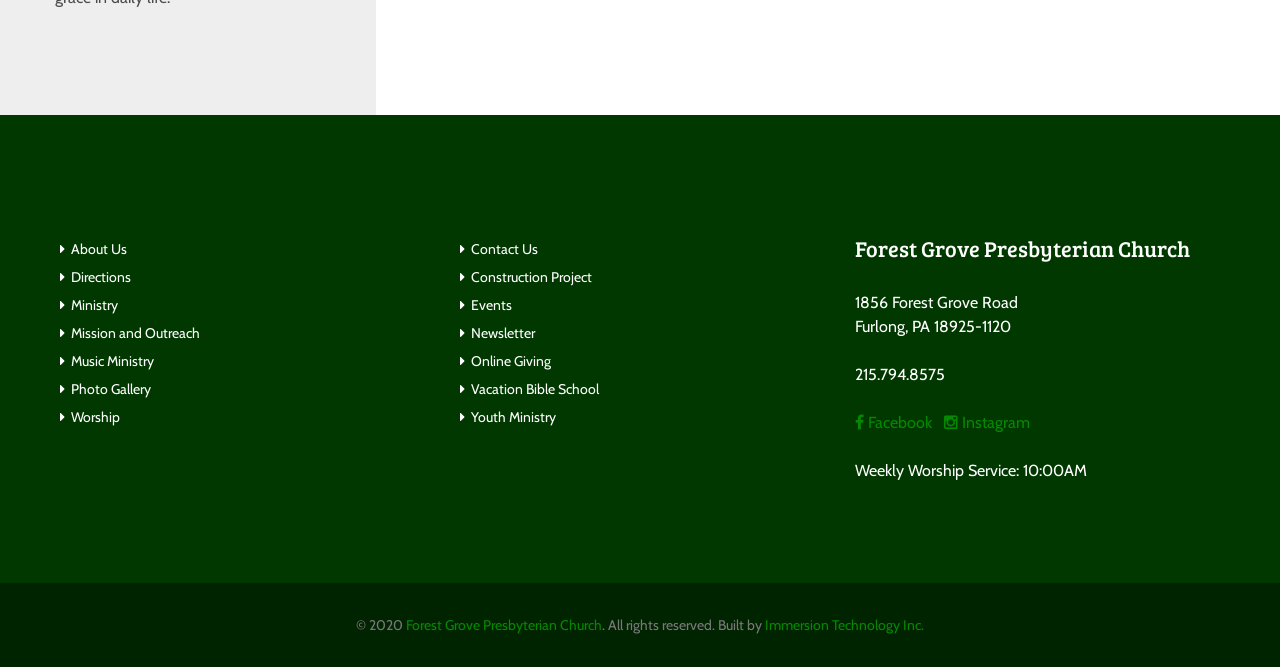Extract the bounding box coordinates of the UI element described by: "Teledyne PDS". The coordinates should include four float numbers ranging from 0 to 1, e.g., [left, top, right, bottom].

None